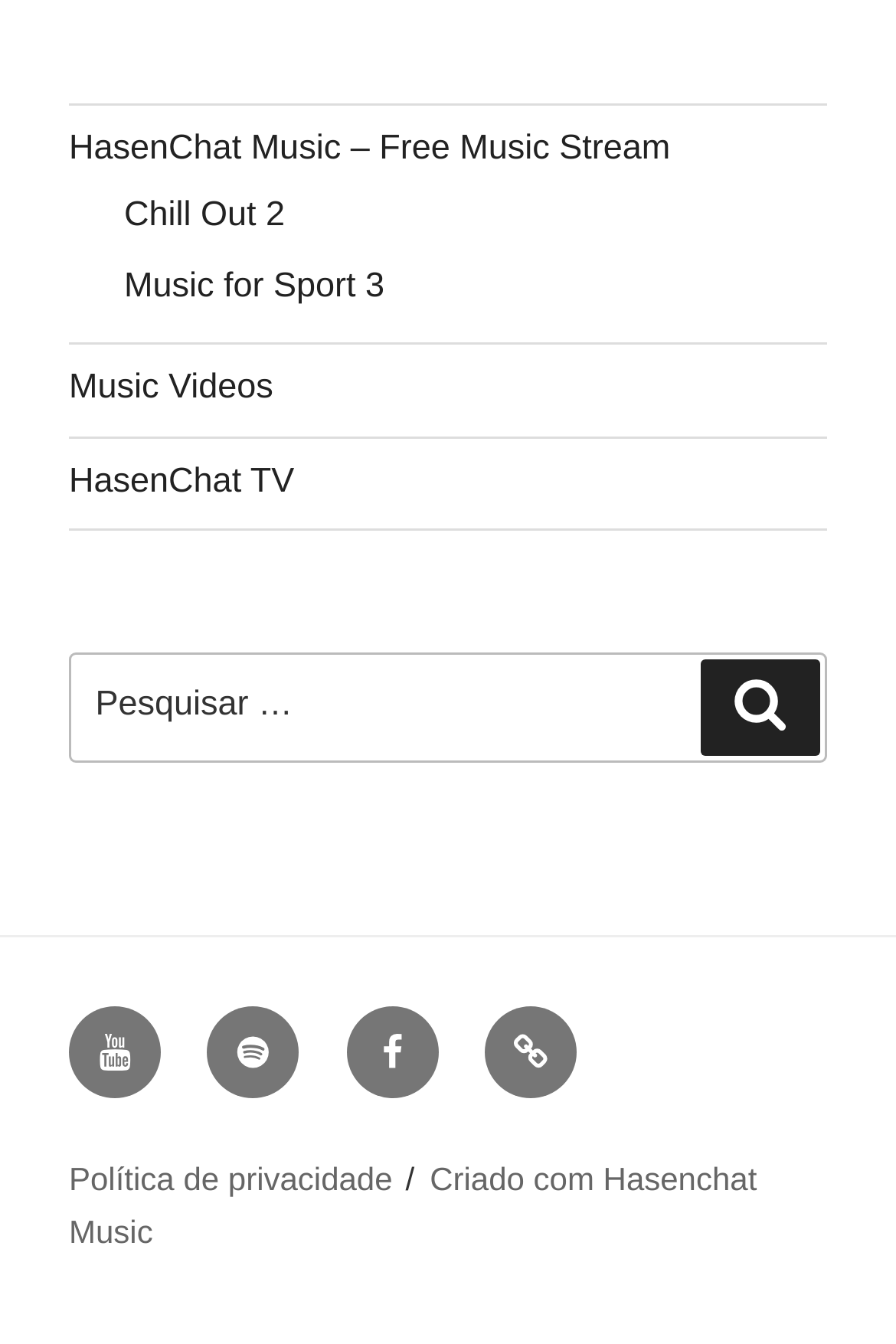What is the name of the music stream?
Based on the image, respond with a single word or phrase.

HasenChat Music